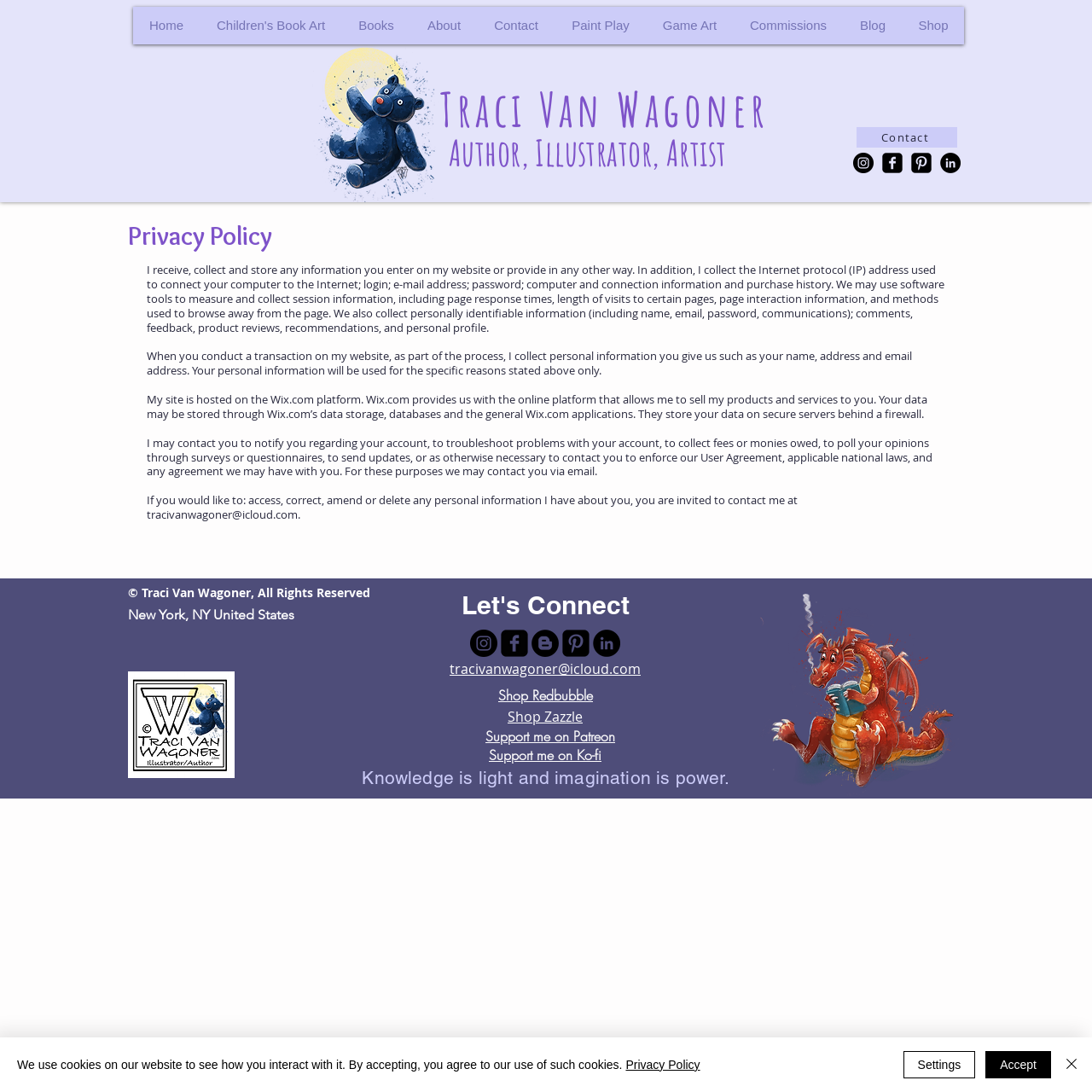Could you identify the text that serves as the heading for this webpage?

Knowledge is light and imagination is power.